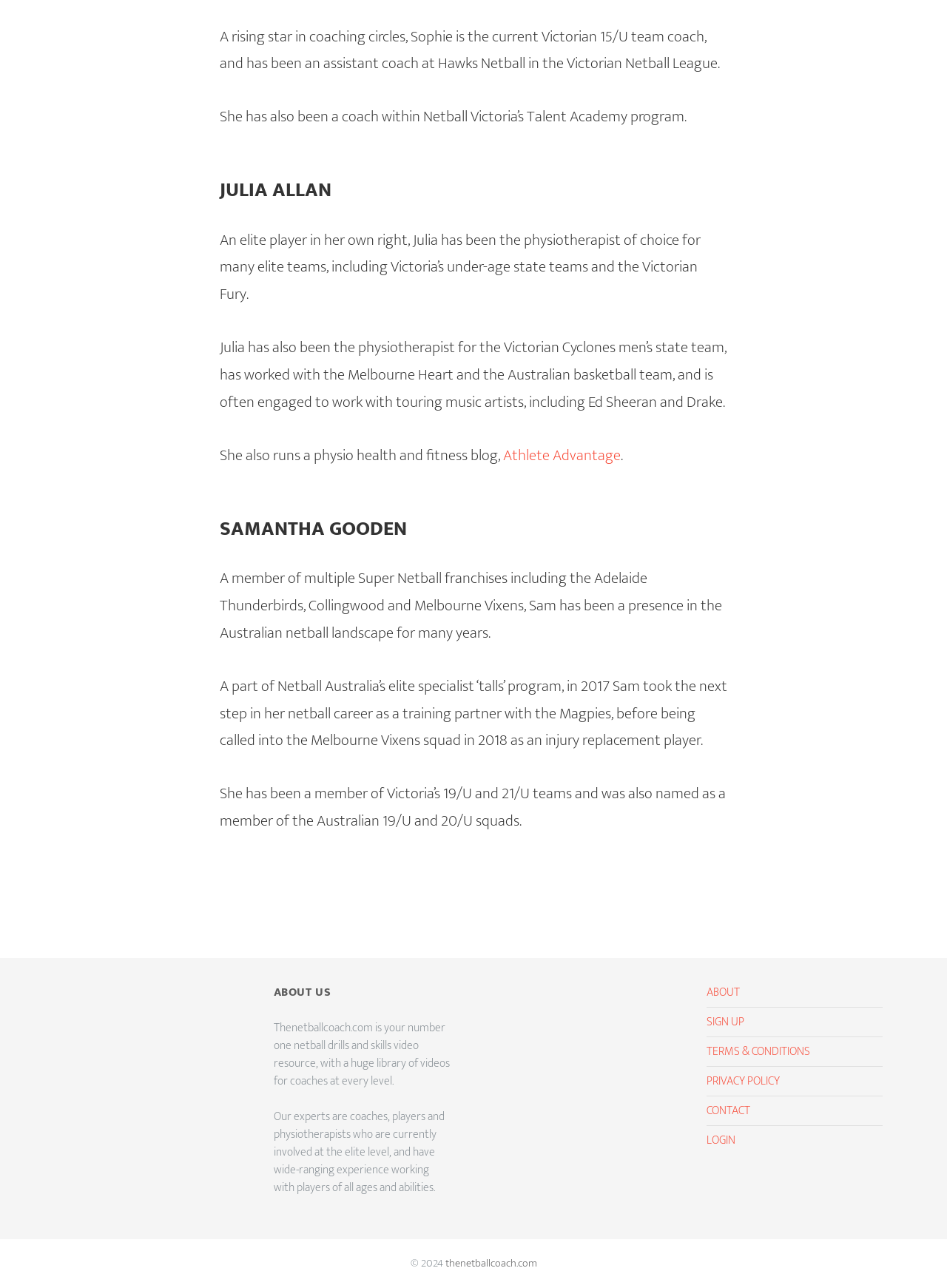Who is the current Victorian 15/U team coach?
Examine the screenshot and reply with a single word or phrase.

Sophie